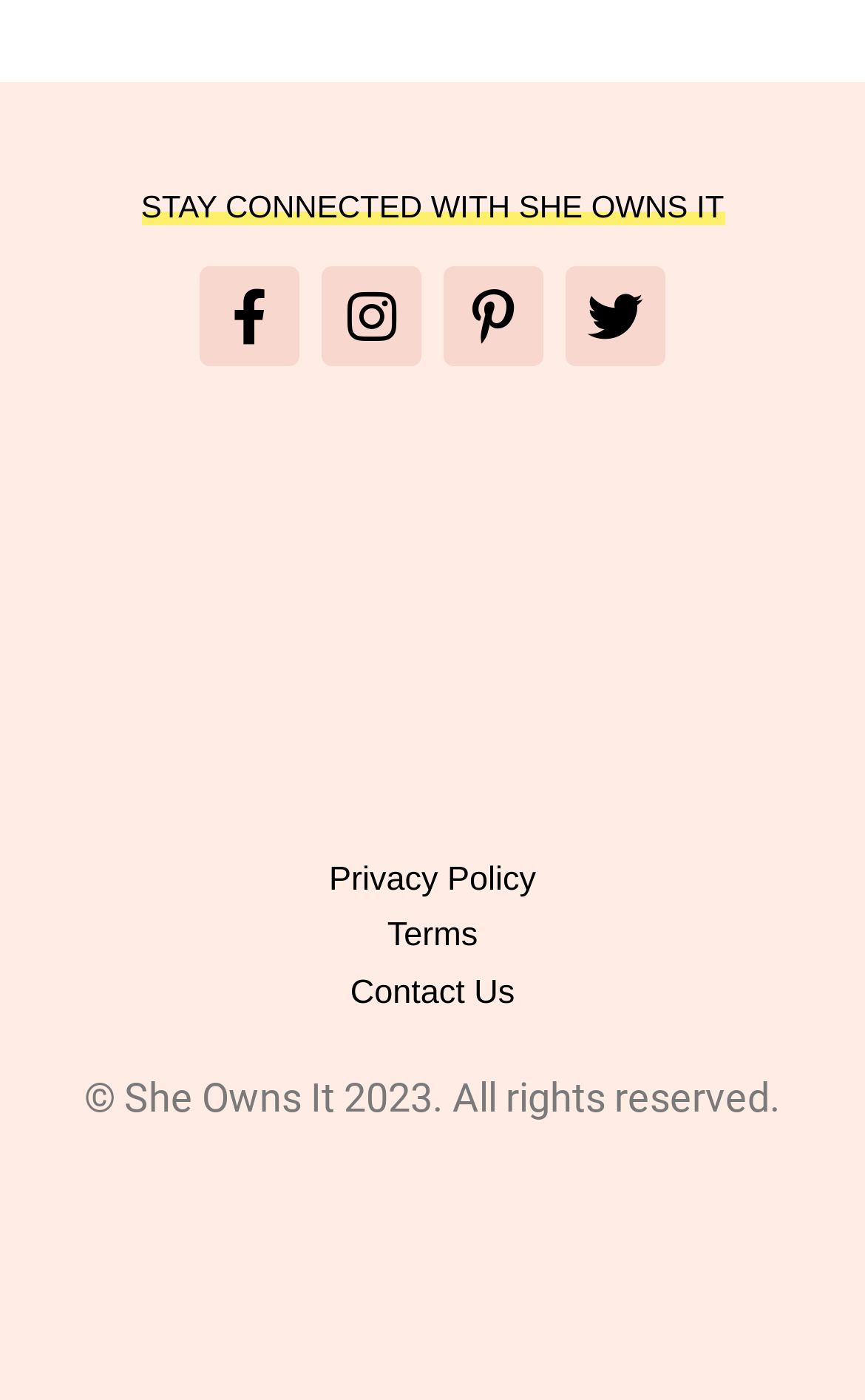What is the year of copyright?
Using the image, elaborate on the answer with as much detail as possible.

I found the copyright information at the bottom of the page, which states '© She Owns It 2023. All rights reserved.'.